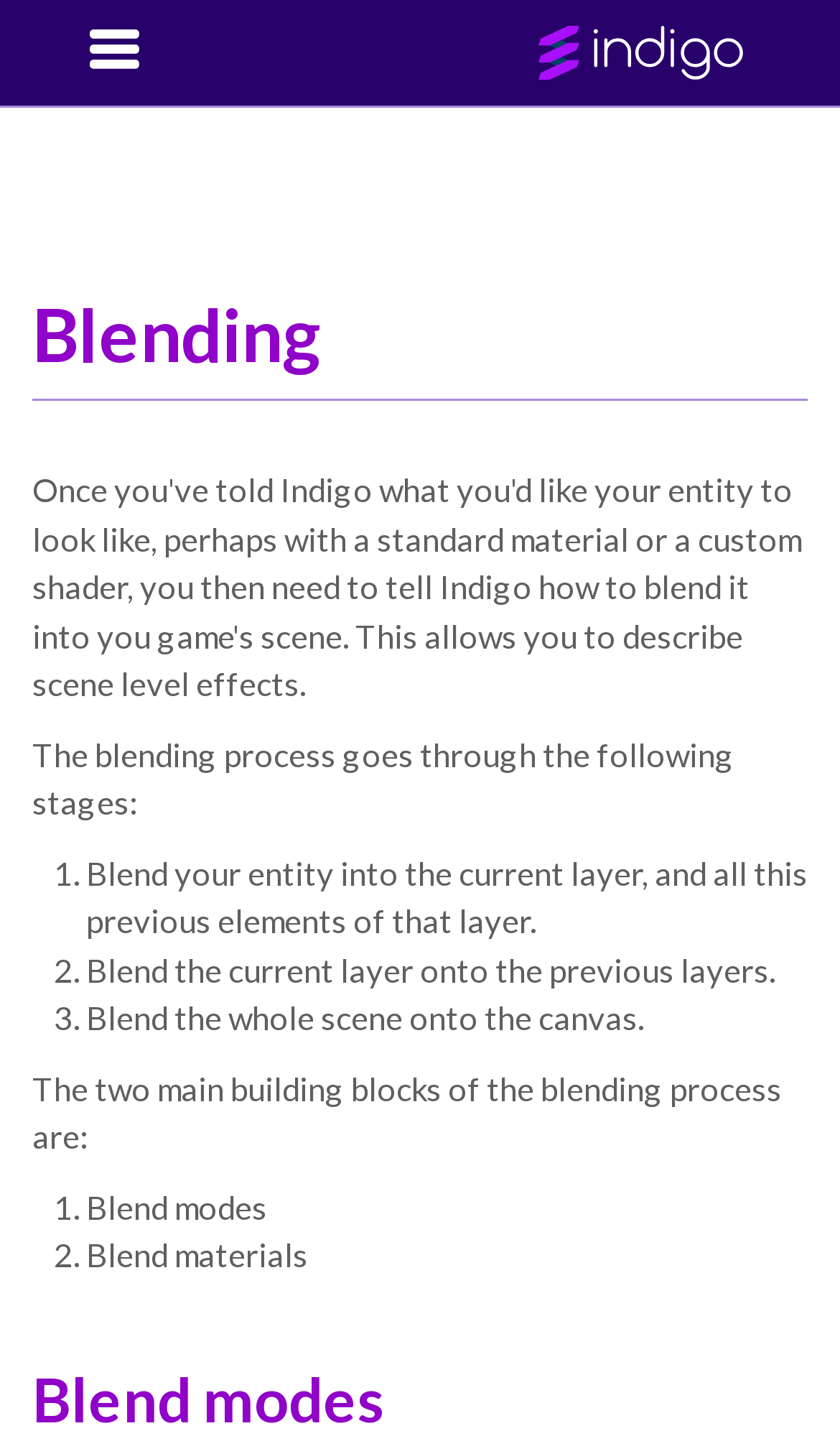Respond to the following question using a concise word or phrase: 
What is the purpose of blend modes?

Not specified